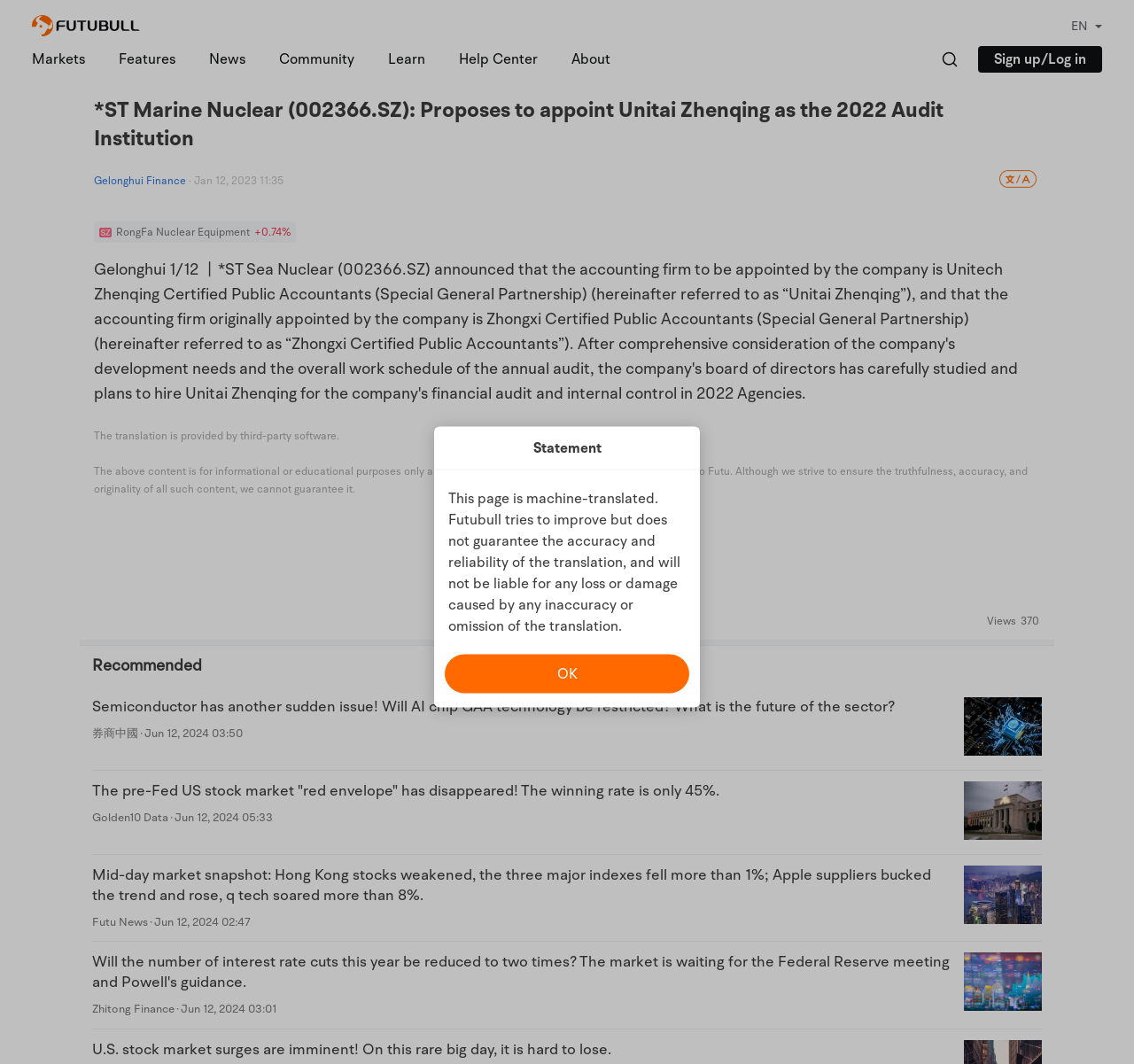Locate the bounding box coordinates of the area to click to fulfill this instruction: "Go to 'Gelonghui Finance'". The bounding box should be presented as four float numbers between 0 and 1, in the order [left, top, right, bottom].

[0.083, 0.155, 0.164, 0.185]